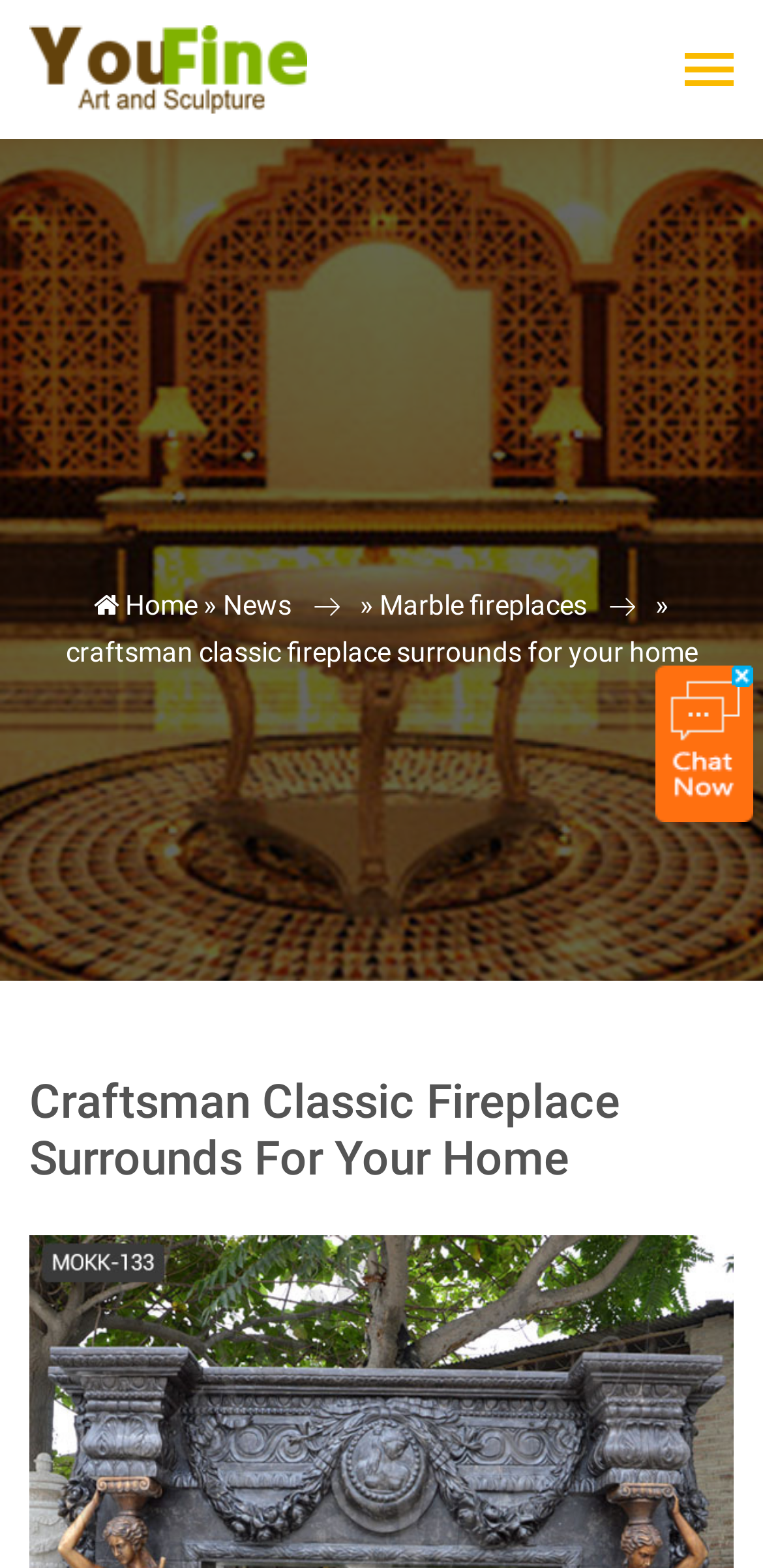For the given element description News, determine the bounding box coordinates of the UI element. The coordinates should follow the format (top-left x, top-left y, bottom-right x, bottom-right y) and be within the range of 0 to 1.

[0.292, 0.376, 0.382, 0.396]